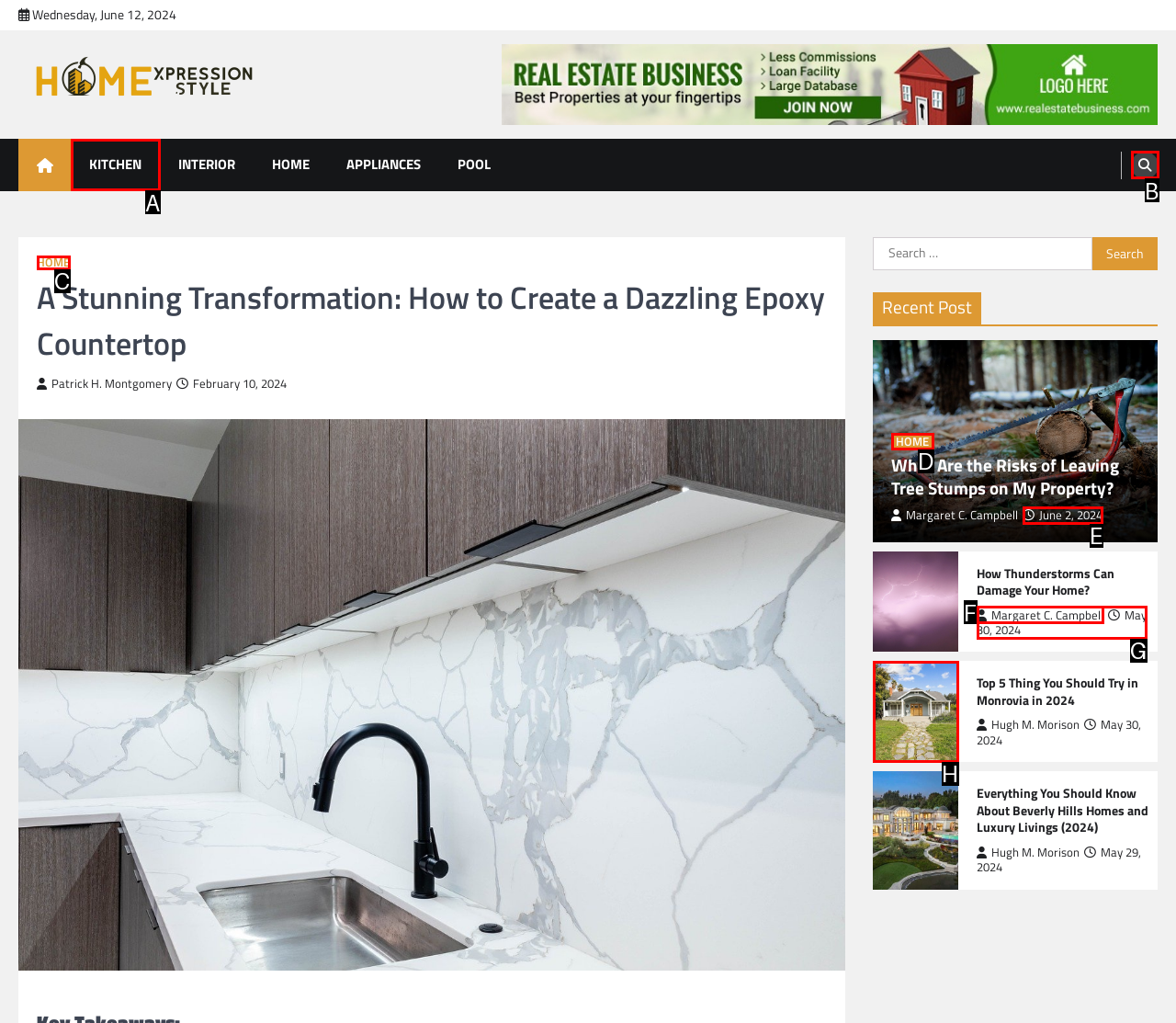Determine which option matches the element description: aria-label="search" title="Search"
Reply with the letter of the appropriate option from the options provided.

B